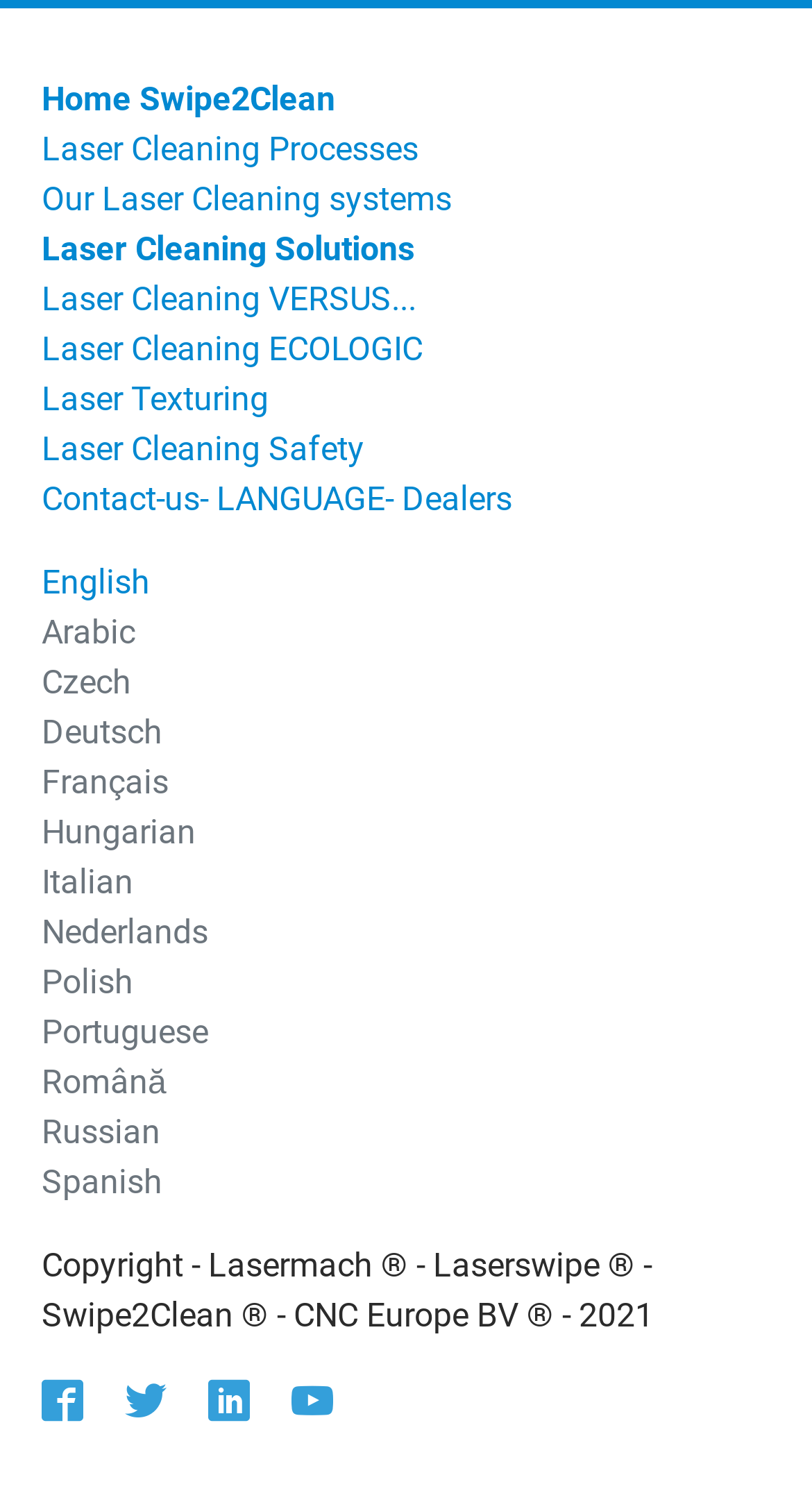What is the copyright information on the webpage?
Give a detailed explanation using the information visible in the image.

The copyright information is located at the bottom of the webpage and states 'Copyright - Lasermach ® - Laserswipe ® - Swipe2Clean ® - CNC Europe BV ® - 2021'.